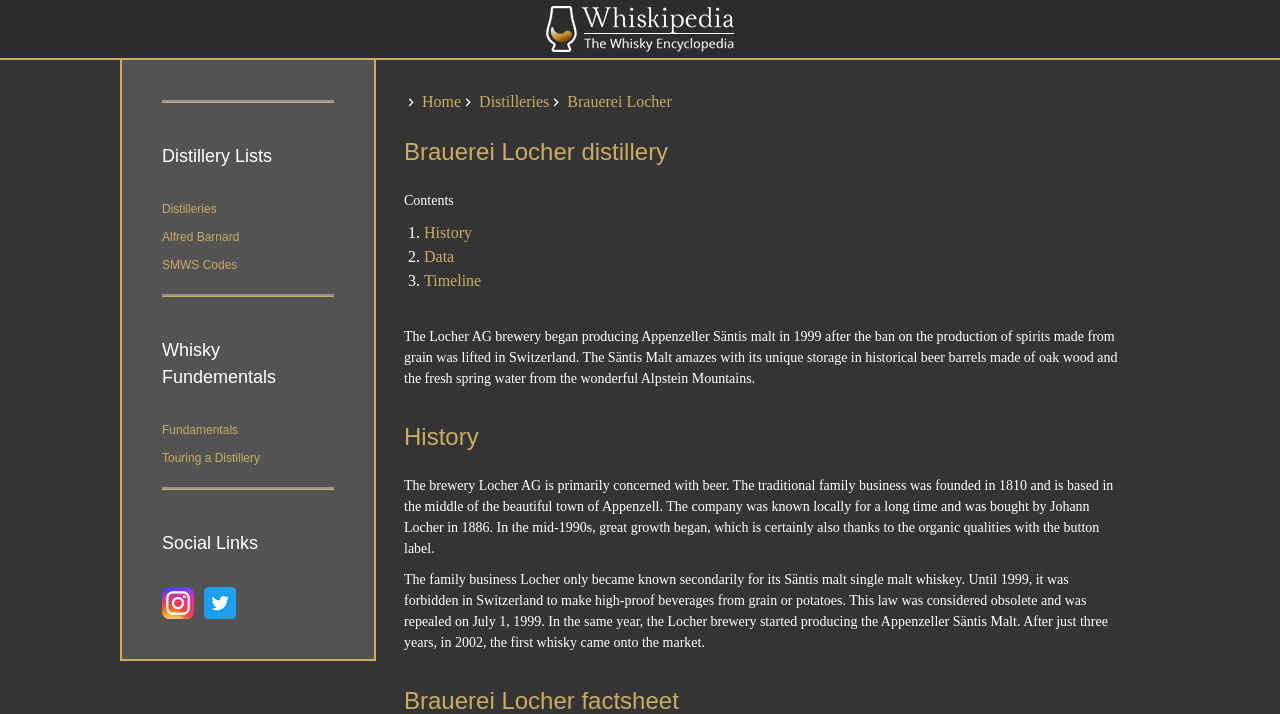Please find the bounding box coordinates for the clickable element needed to perform this instruction: "Click on Fundamentals".

[0.127, 0.59, 0.261, 0.615]